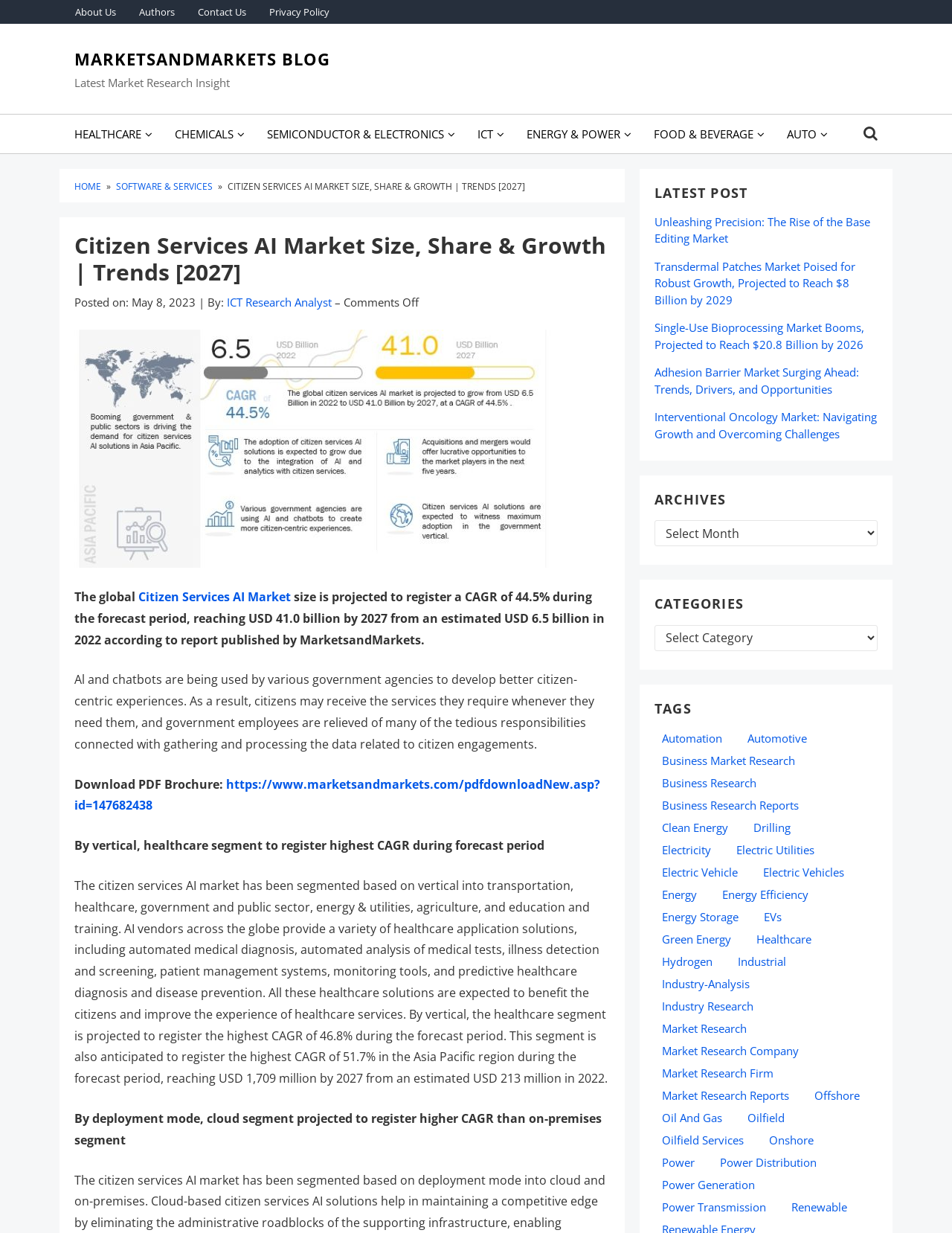Determine the bounding box coordinates of the region I should click to achieve the following instruction: "Read the latest post 'Unleashing Precision: The Rise of the Base Editing Market'". Ensure the bounding box coordinates are four float numbers between 0 and 1, i.e., [left, top, right, bottom].

[0.688, 0.174, 0.914, 0.199]